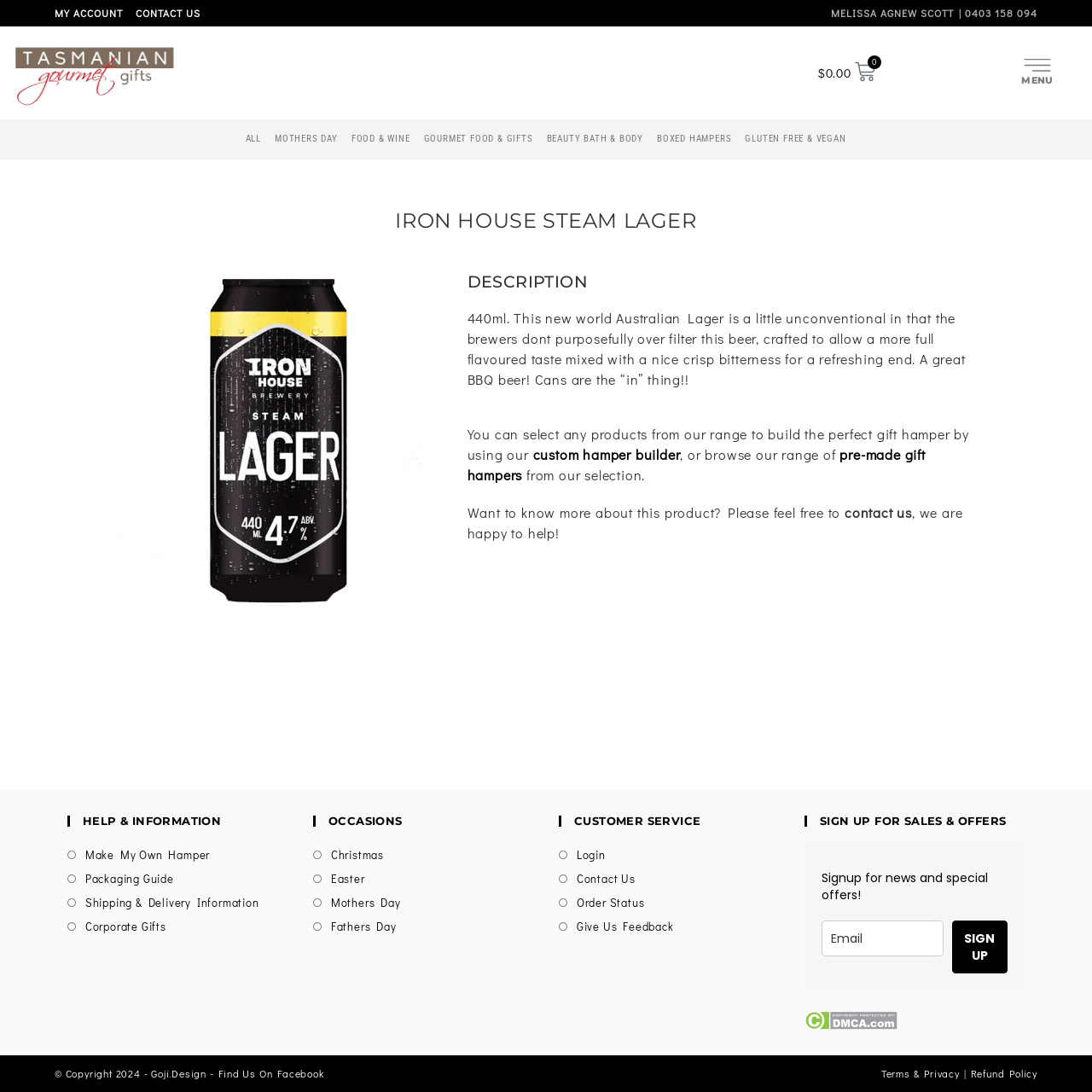Using the element description: "$0.00 0 Cart", determine the bounding box coordinates for the specified UI element. The coordinates should be four float numbers between 0 and 1, [left, top, right, bottom].

[0.729, 0.047, 0.821, 0.087]